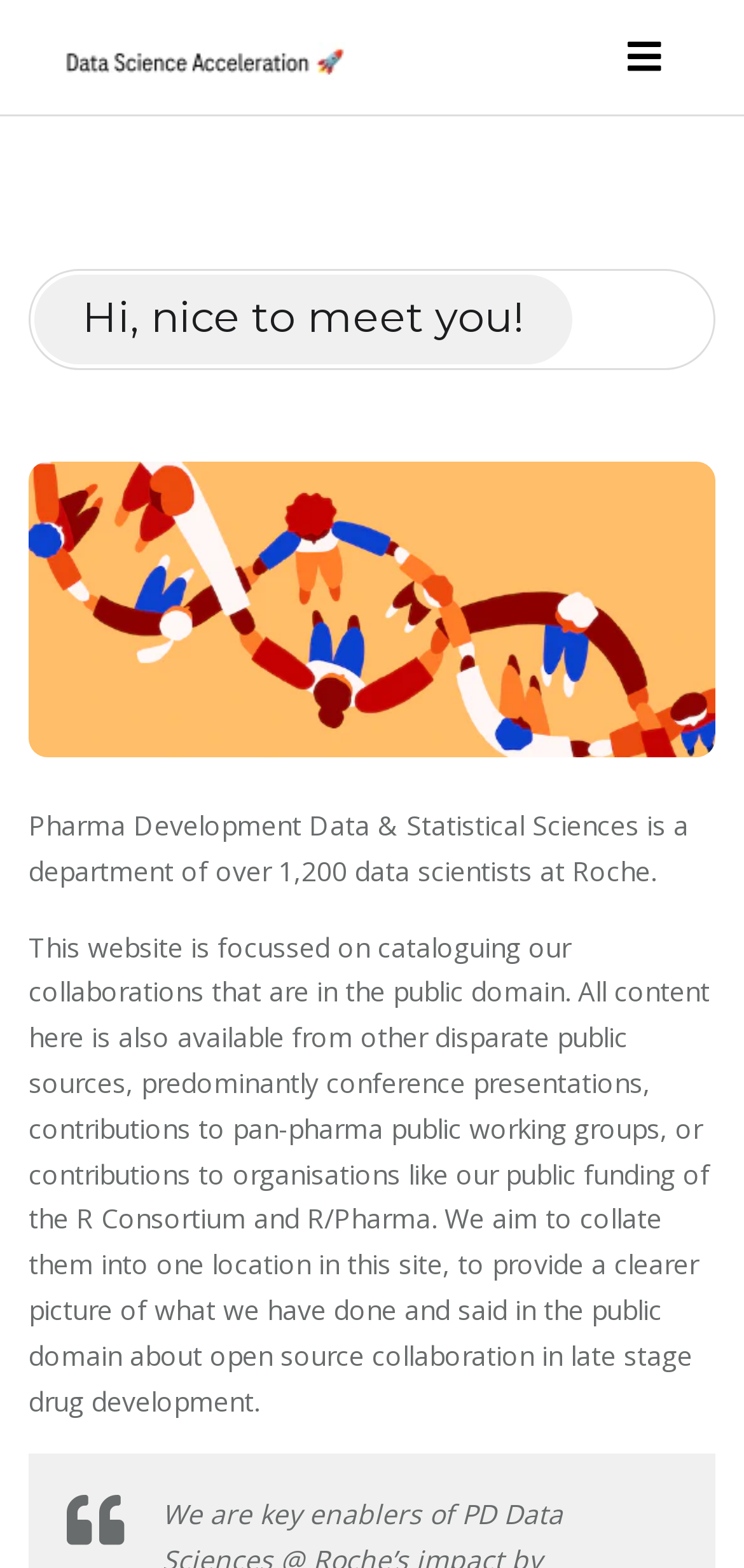Give a full account of the webpage's elements and their arrangement.

The webpage appears to be a personal or departmental website, with a focus on data science and collaboration. At the top, there is a link titled "Data Science Accelerated: Open source code collaboration for regulatory reporting" accompanied by a small image. 

On the right side of the page, near the top, there is a button with an icon. Below this button, there is a heading that reads "Hi, nice to meet you!" which is also the title of the webpage. 

To the left of the heading, there is a large image, likely a profile picture or an author image. Below the heading, there are two blocks of text. The first block describes the Pharma Development Data & Statistical Sciences department at Roche, stating that it has over 1,200 data scientists. 

The second block of text explains the purpose of the website, which is to catalog public domain collaborations. It mentions that the content is available from other public sources, such as conference presentations and contributions to public working groups. The website aims to provide a clearer picture of the department's public domain work on open source collaboration in late-stage drug development.